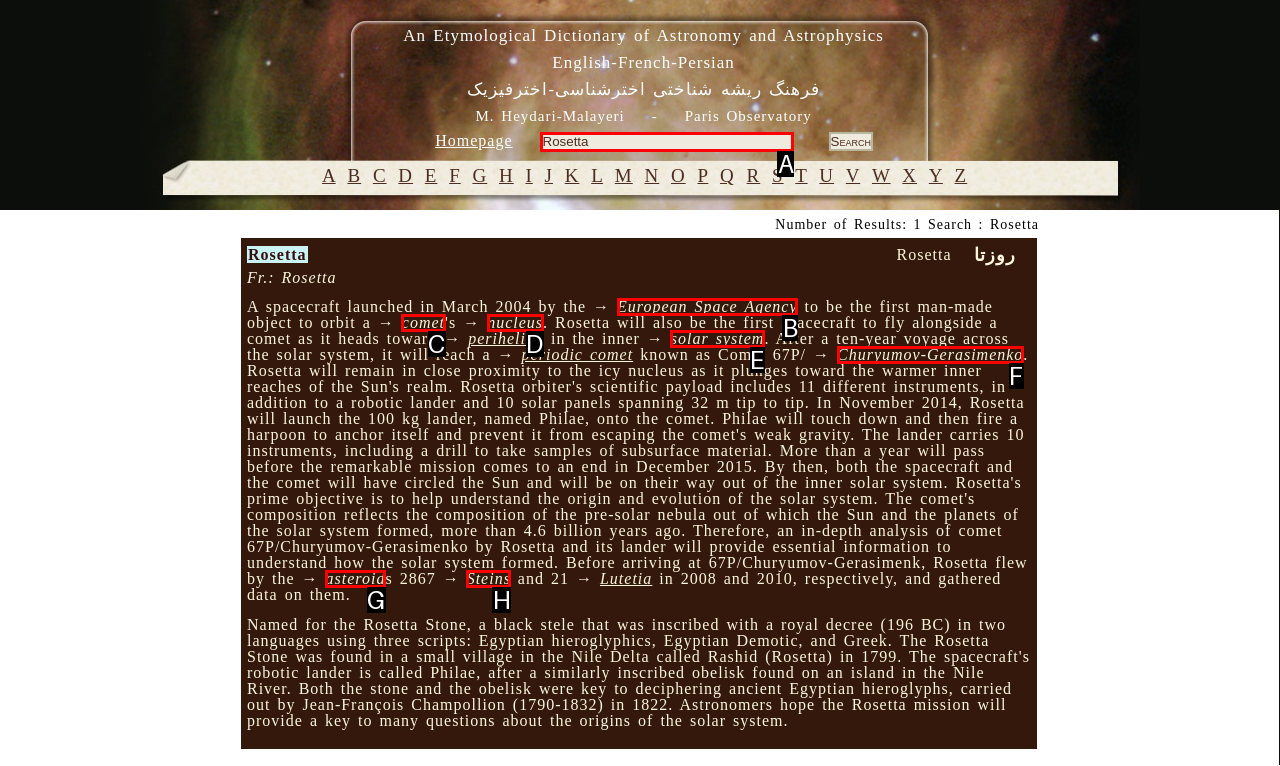Looking at the description: input value="Rosetta" name="formSearchTextfield" value="Rosetta", identify which option is the best match and respond directly with the letter of that option.

A